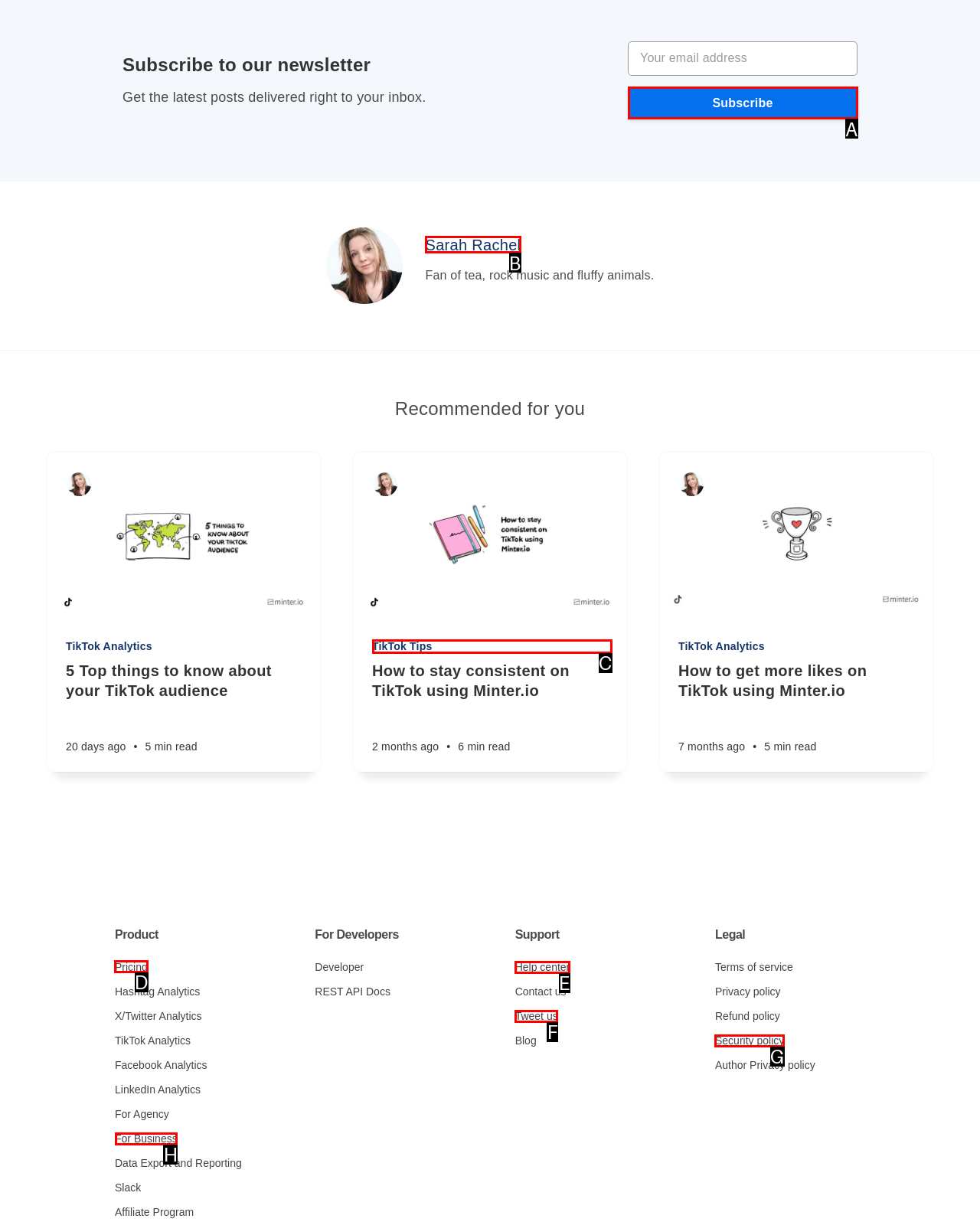Identify the HTML element I need to click to complete this task: Check the pricing Provide the option's letter from the available choices.

D